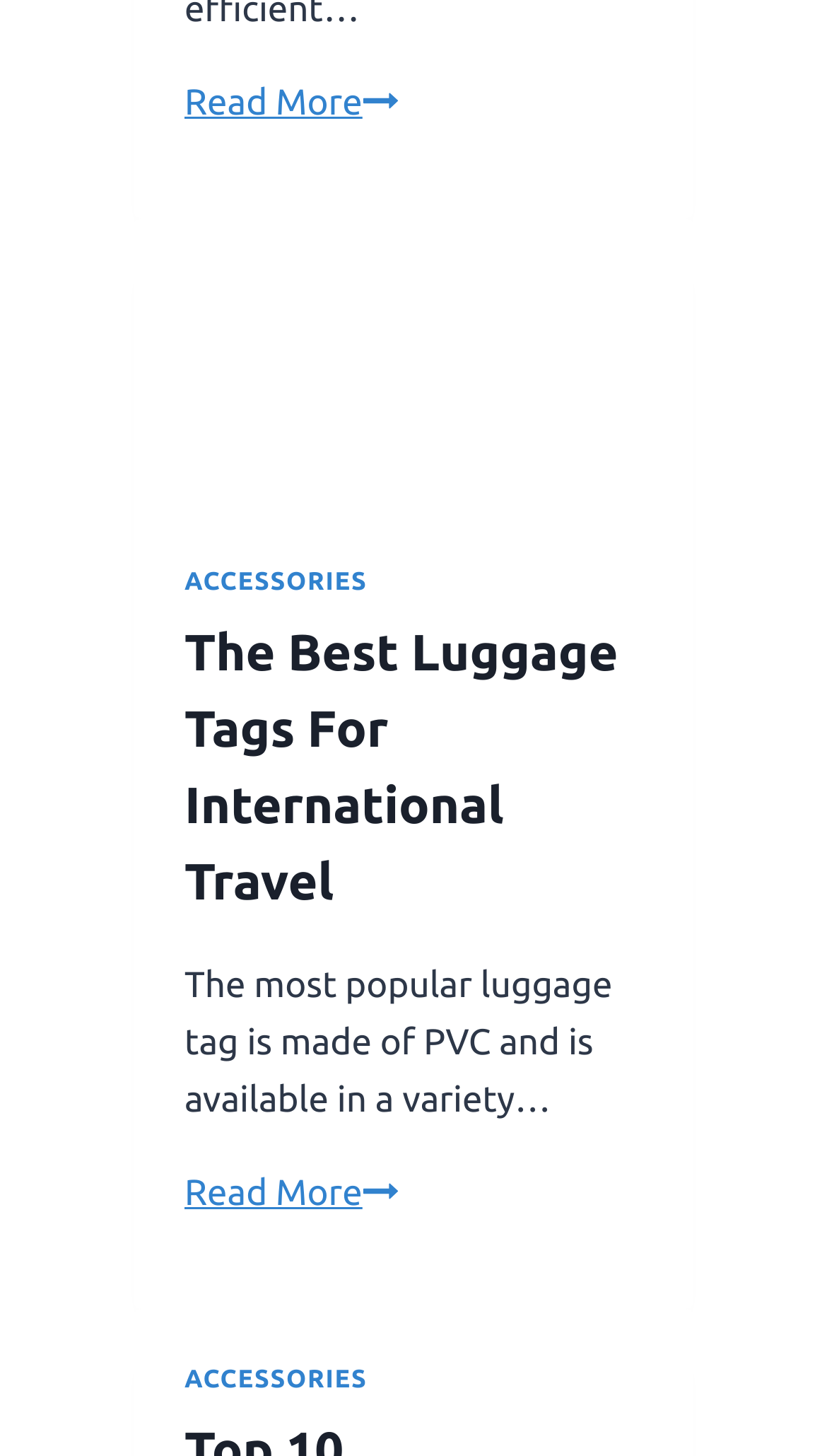Refer to the element description parent_node: ACCESSORIES and identify the corresponding bounding box in the screenshot. Format the coordinates as (top-left x, top-left y, bottom-right x, bottom-right y) with values in the range of 0 to 1.

[0.162, 0.15, 0.838, 0.351]